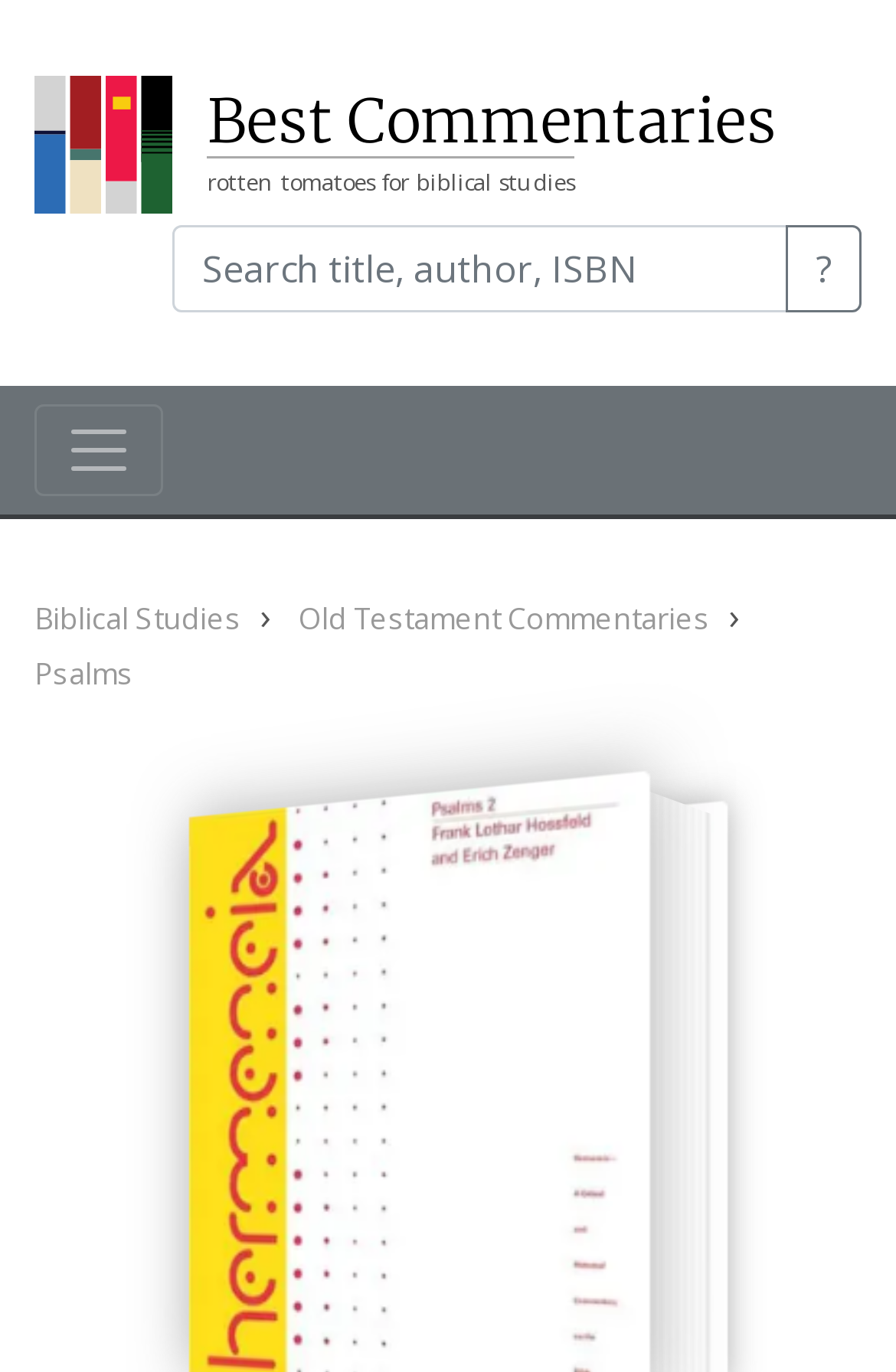How many images are there on the webpage?
Based on the image, respond with a single word or phrase.

3